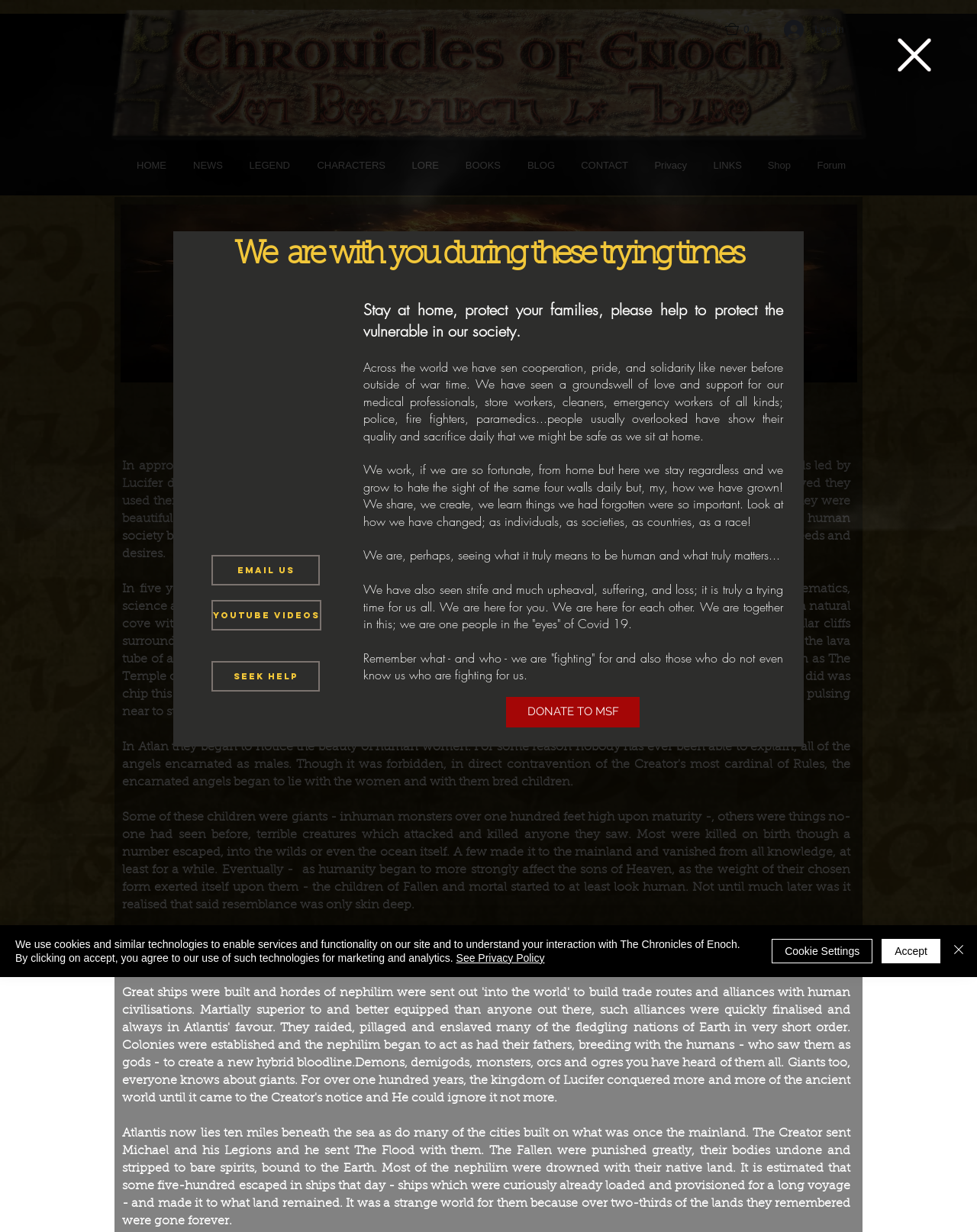Specify the bounding box coordinates of the area to click in order to follow the given instruction: "Read about the Aesthetic Craze."

None